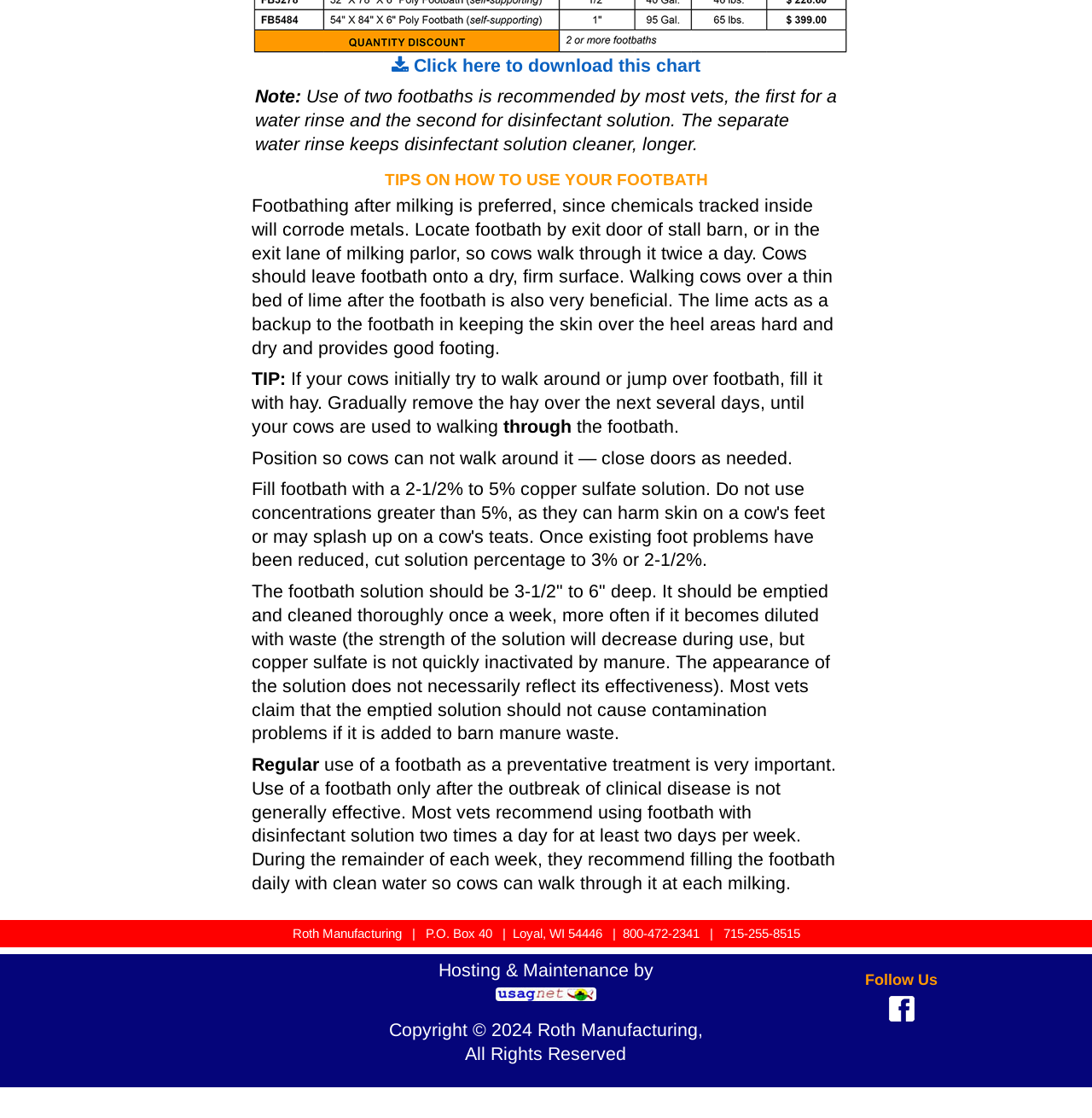How often should the footbath be used?
Based on the image, answer the question in a detailed manner.

According to the webpage, most vets recommend using the footbath with disinfectant solution two times a day for at least two days per week, and filling it daily with clean water during the remainder of each week.